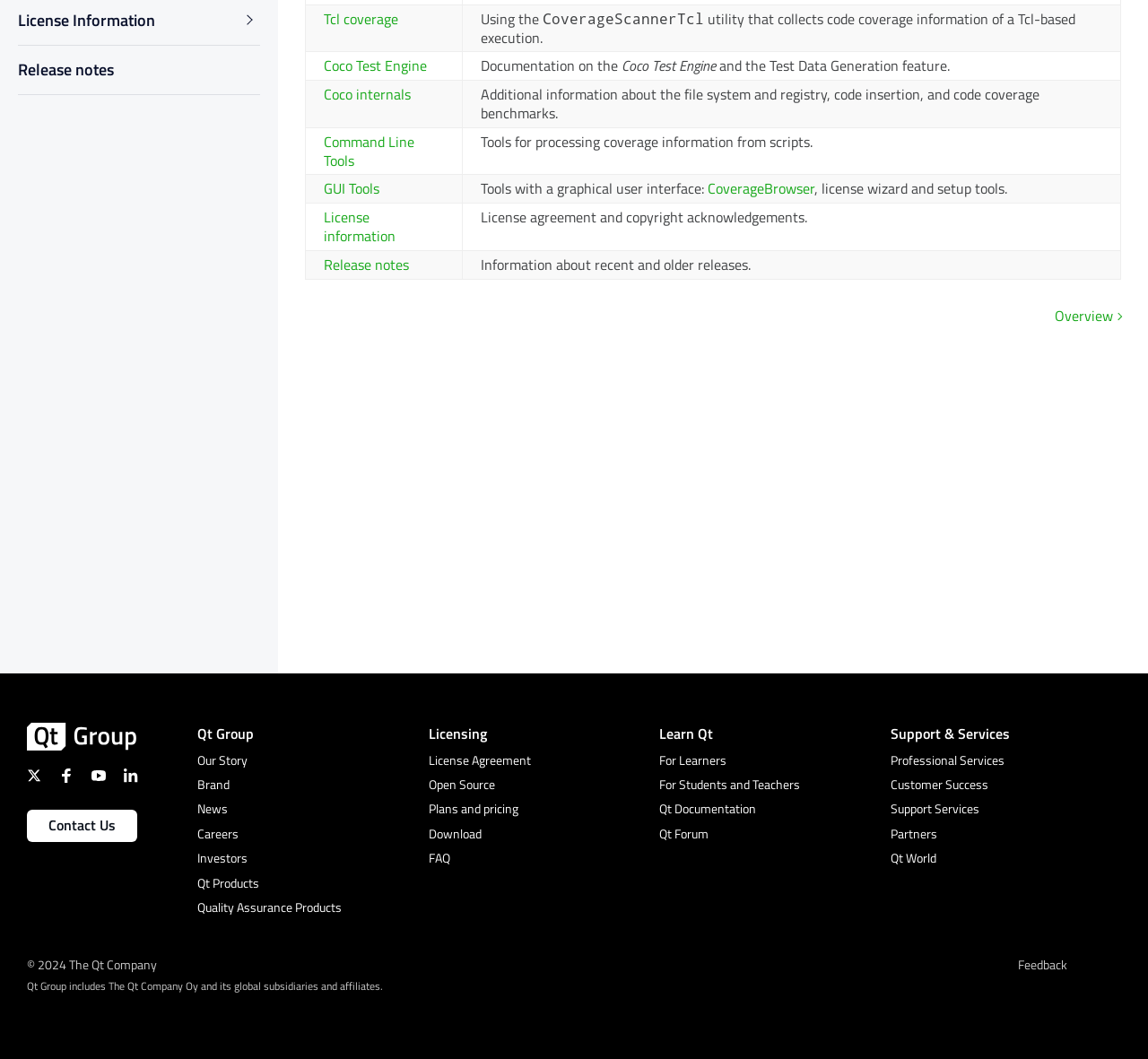Extract the bounding box coordinates for the UI element described by the text: "Support & Services". The coordinates should be in the form of [left, top, right, bottom] with values between 0 and 1.

[0.775, 0.682, 0.977, 0.704]